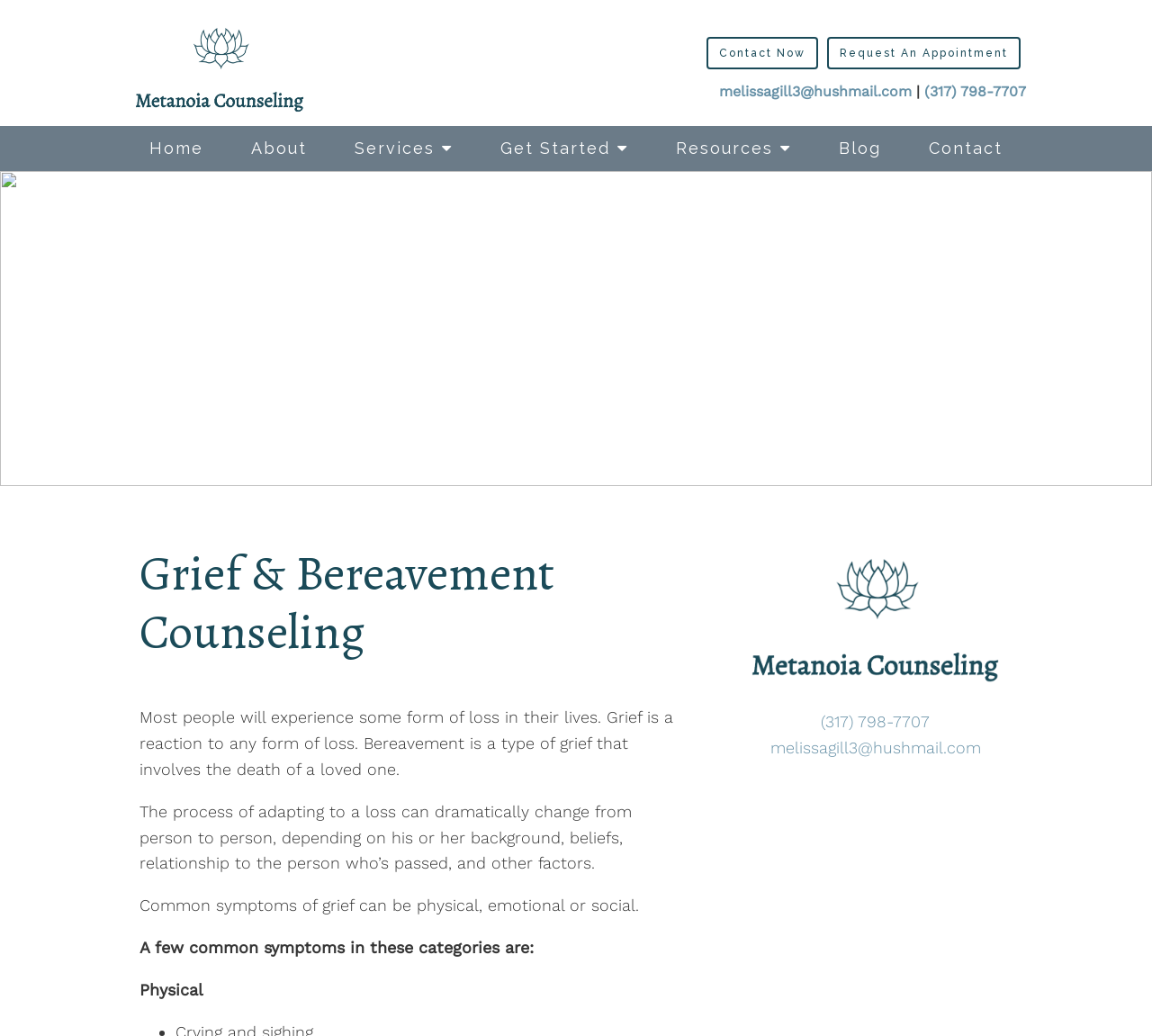Please locate the bounding box coordinates of the element that should be clicked to achieve the given instruction: "View FAQs".

[0.414, 0.197, 0.586, 0.23]